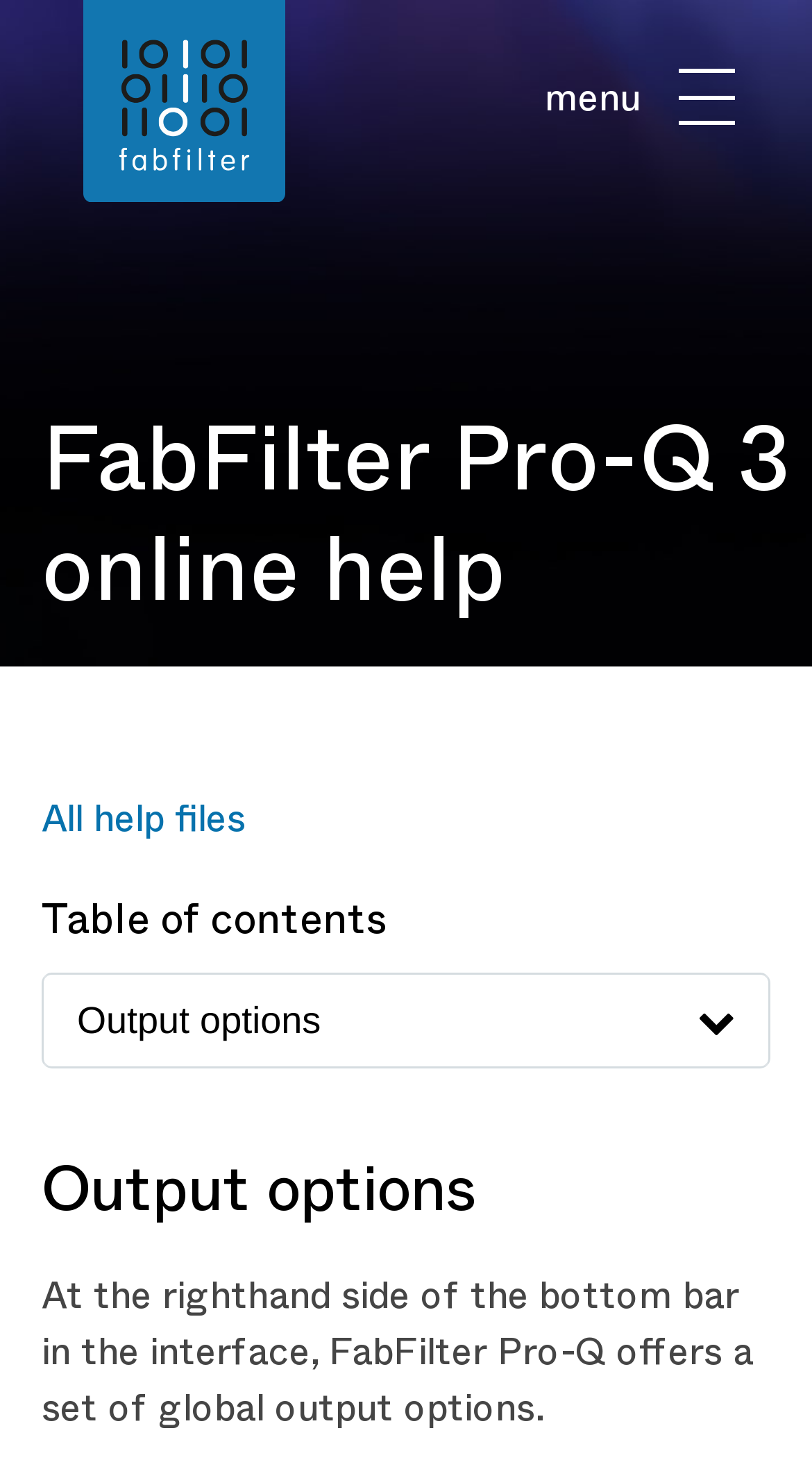Convey a detailed summary of the webpage, mentioning all key elements.

The webpage is about the FabFilter Pro-Q 3 Help, specifically focusing on the "Output options". At the top-left corner, there is a link to "FabFilter" accompanied by an image with the same name. Below this, there is a heading labeled "menu" with a corresponding link to the right of it. 

On the left side of the page, there is a vertical menu with links to various sections, including "Plug-ins", "Download", "Shop", "Learn", "Support", and "My Account". 

In the main content area, there is a heading that reads "FabFilter Pro-Q 3 online help". Below this, there is a link to "All help files". Further down, there is a heading labeled "Table of contents" followed by a combobox. 

The main topic of the page, "Output options", is introduced by a heading. Below this, there is a paragraph of text that explains the global output options available in the FabFilter Pro-Q interface, located at the right-hand side of the bottom bar.